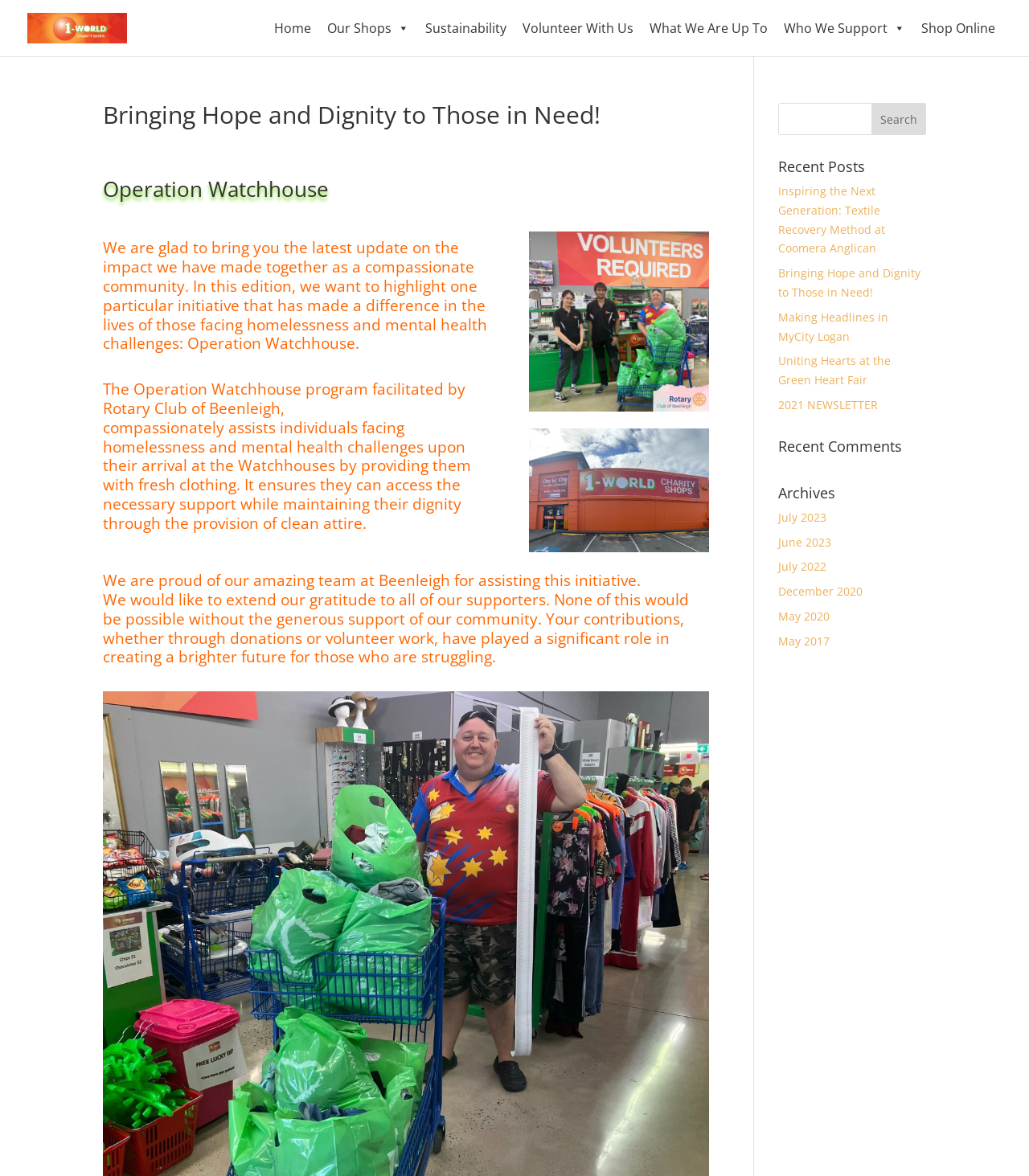Determine the bounding box coordinates of the UI element described below. Use the format (top-left x, top-left y, bottom-right x, bottom-right y) with floating point numbers between 0 and 1: 2021 NEWSLETTER

[0.756, 0.338, 0.853, 0.351]